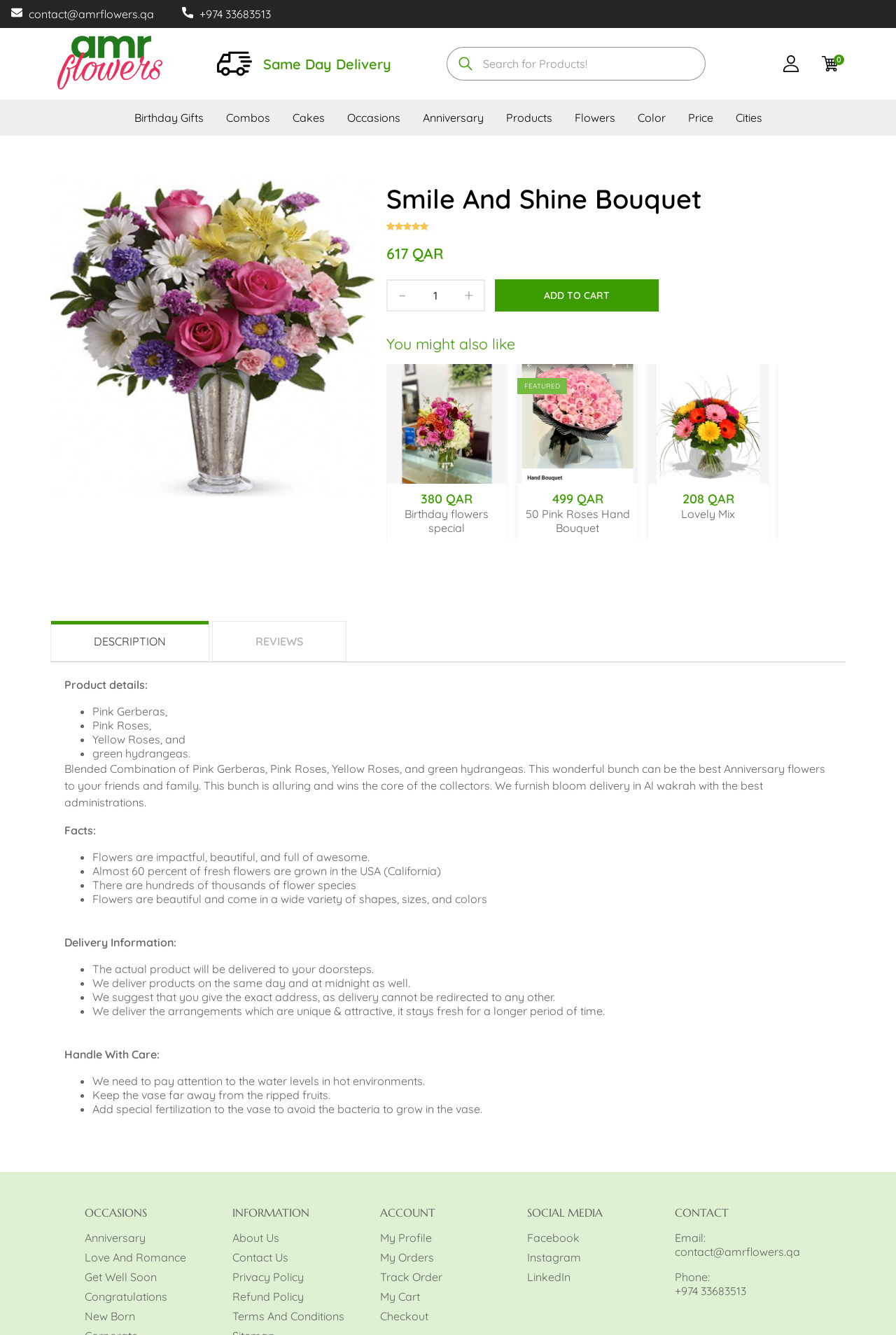Refer to the image and provide an in-depth answer to the question: 
What is the name of the bouquet?

The name of the bouquet can be found in the heading element with the text 'Smile And Shine Bouquet' which is located at the top of the webpage.